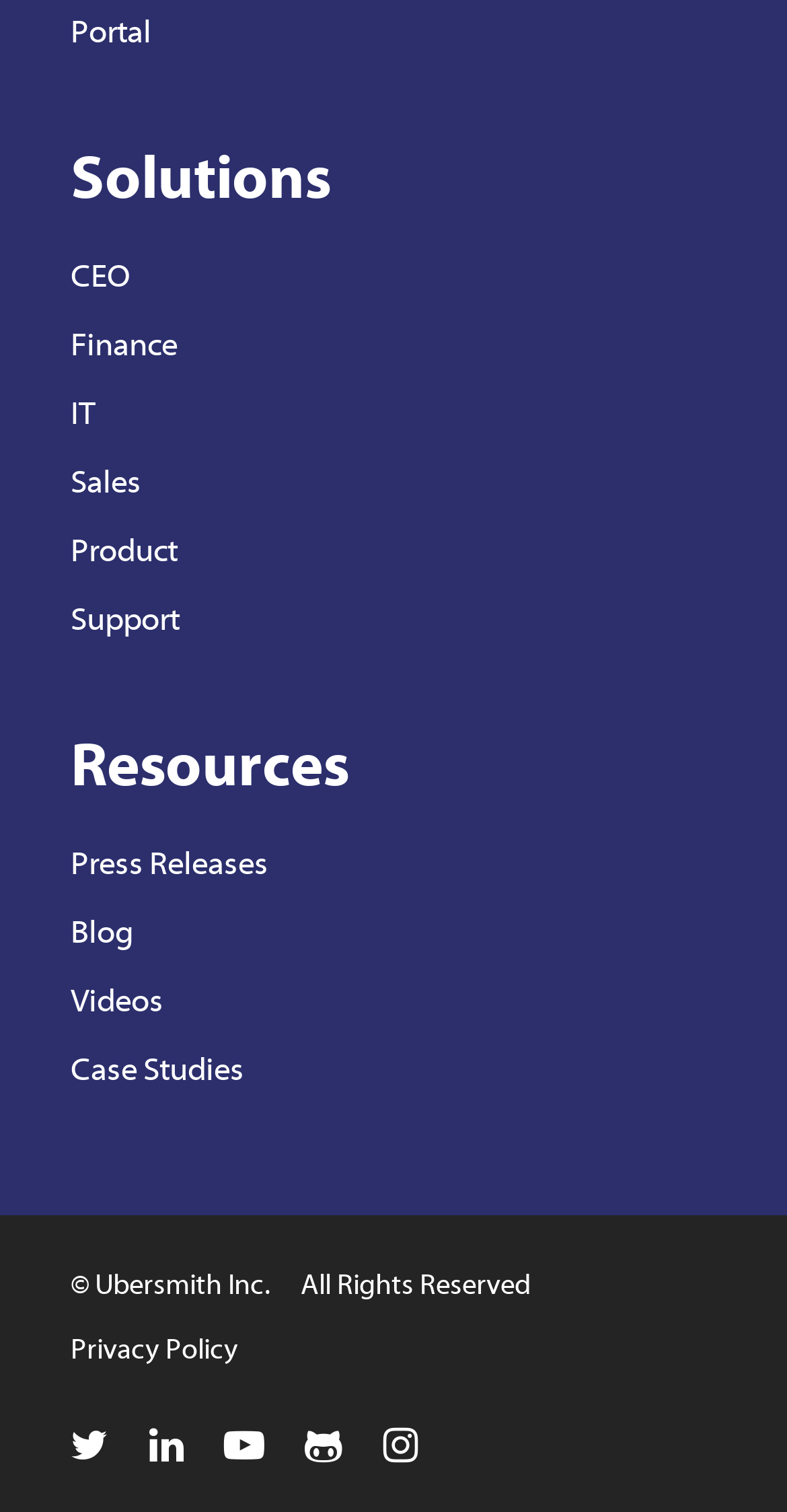Find the bounding box coordinates of the area to click in order to follow the instruction: "view solutions".

[0.09, 0.098, 0.91, 0.141]